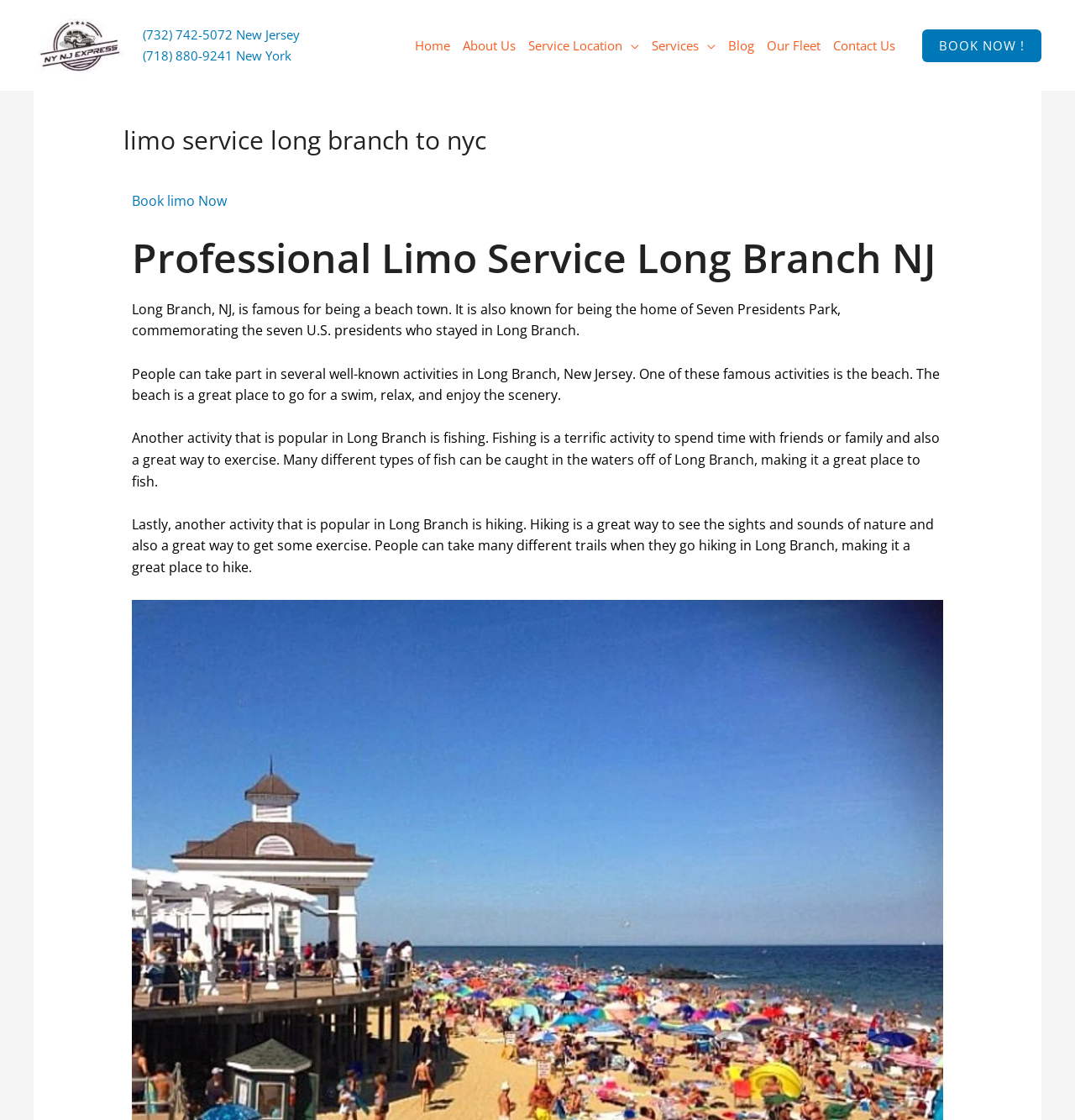Offer a detailed explanation of the webpage layout and contents.

The webpage is about NY NJ Express, a limo service company that offers reliable and cost-effective transportation from Long Branch to NYC. At the top left corner, there is a logo of NY NJ Express, accompanied by a link to the company's homepage. Below the logo, there are two phone numbers, one for New Jersey and one for New York, displayed as links.

To the right of the phone numbers, a navigation menu is situated, containing links to various pages, including Home, About Us, Service Location, Services, Blog, Our Fleet, and Contact Us. These links are arranged horizontally, with the Home link on the left and the Contact Us link on the right.

On the right side of the page, a prominent "BOOK NOW!" link is displayed, which is accompanied by a header that reads "Limo Service Long Branch to NYC". Below this header, there is a button to book a limo, followed by a heading that reads "Professional Limo Service Long Branch NJ". 

The main content of the page is divided into three paragraphs, which describe the attractions and activities in Long Branch, New Jersey. The first paragraph talks about Long Branch being a beach town and the home of Seven Presidents Park. The second paragraph describes the beach as a popular activity in Long Branch, where people can swim, relax, and enjoy the scenery. The third paragraph mentions fishing and hiking as other popular activities in Long Branch, where people can spend time with friends or family and exercise.